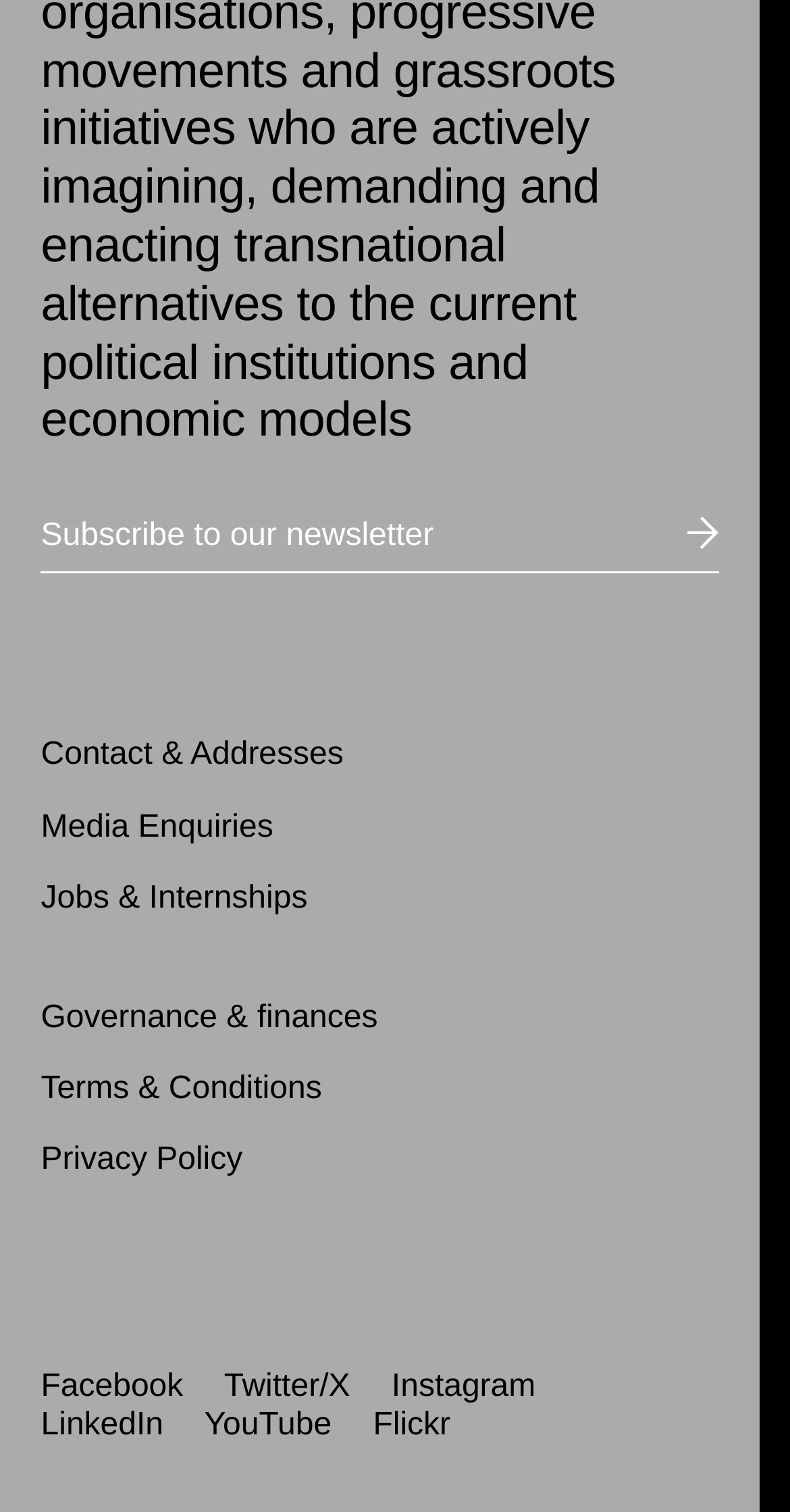Please find the bounding box coordinates of the clickable region needed to complete the following instruction: "View job opportunities". The bounding box coordinates must consist of four float numbers between 0 and 1, i.e., [left, top, right, bottom].

[0.052, 0.582, 0.389, 0.605]